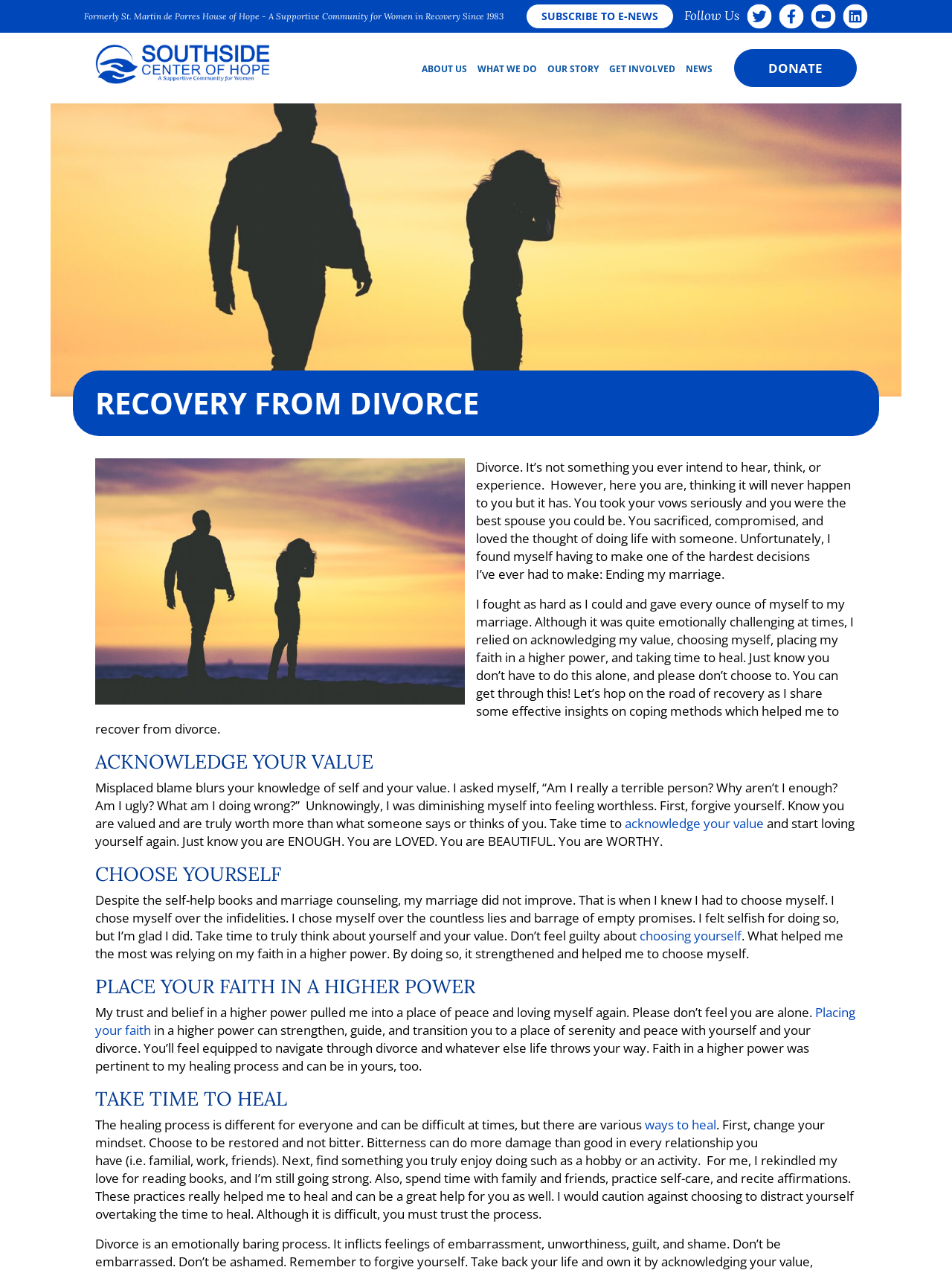Could you determine the bounding box coordinates of the clickable element to complete the instruction: "Learn about what we do"? Provide the coordinates as four float numbers between 0 and 1, i.e., [left, top, right, bottom].

[0.498, 0.044, 0.568, 0.063]